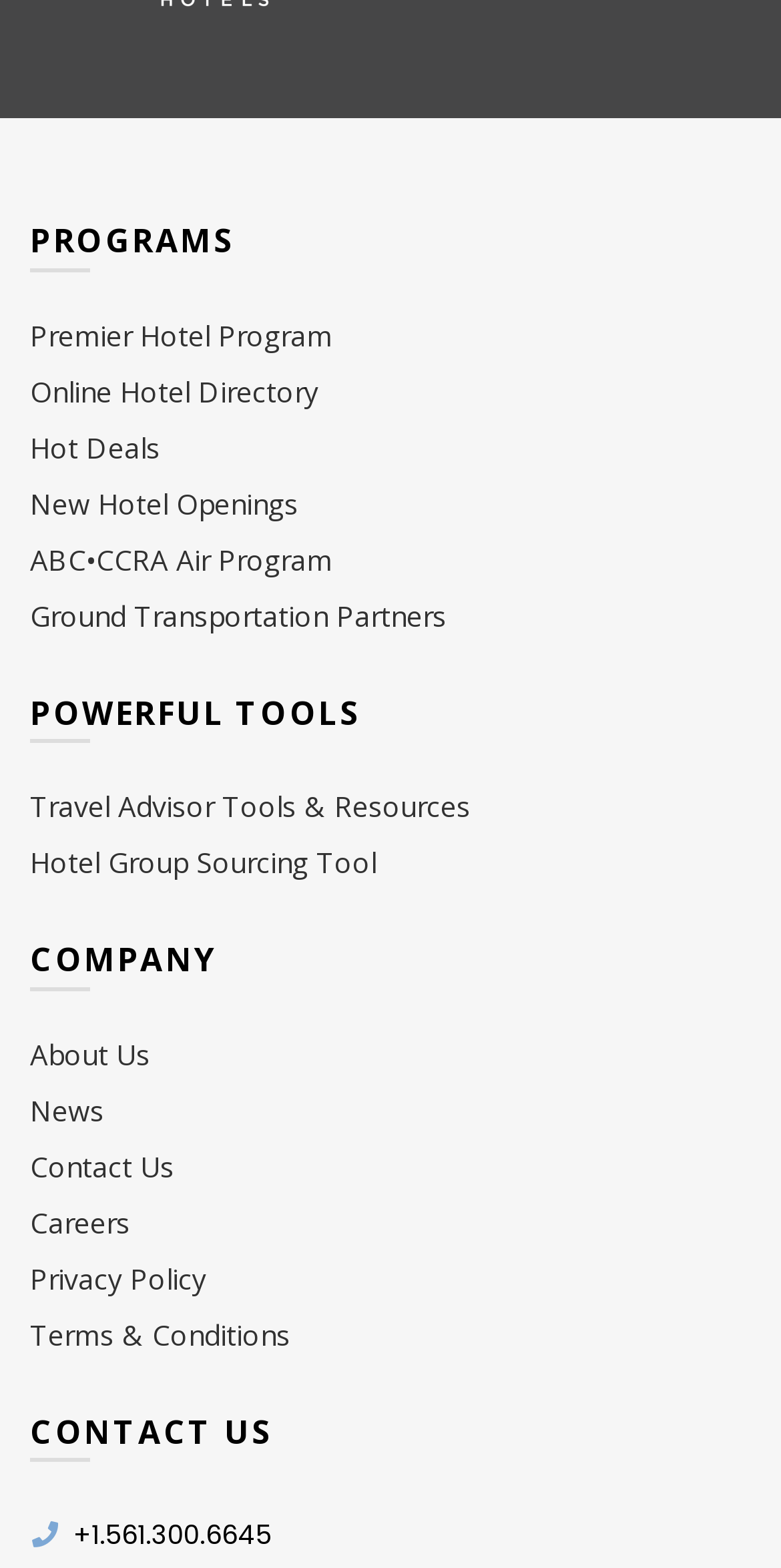Identify the bounding box for the element characterized by the following description: "Hotel Group Sourcing Tool".

[0.038, 0.538, 0.482, 0.562]